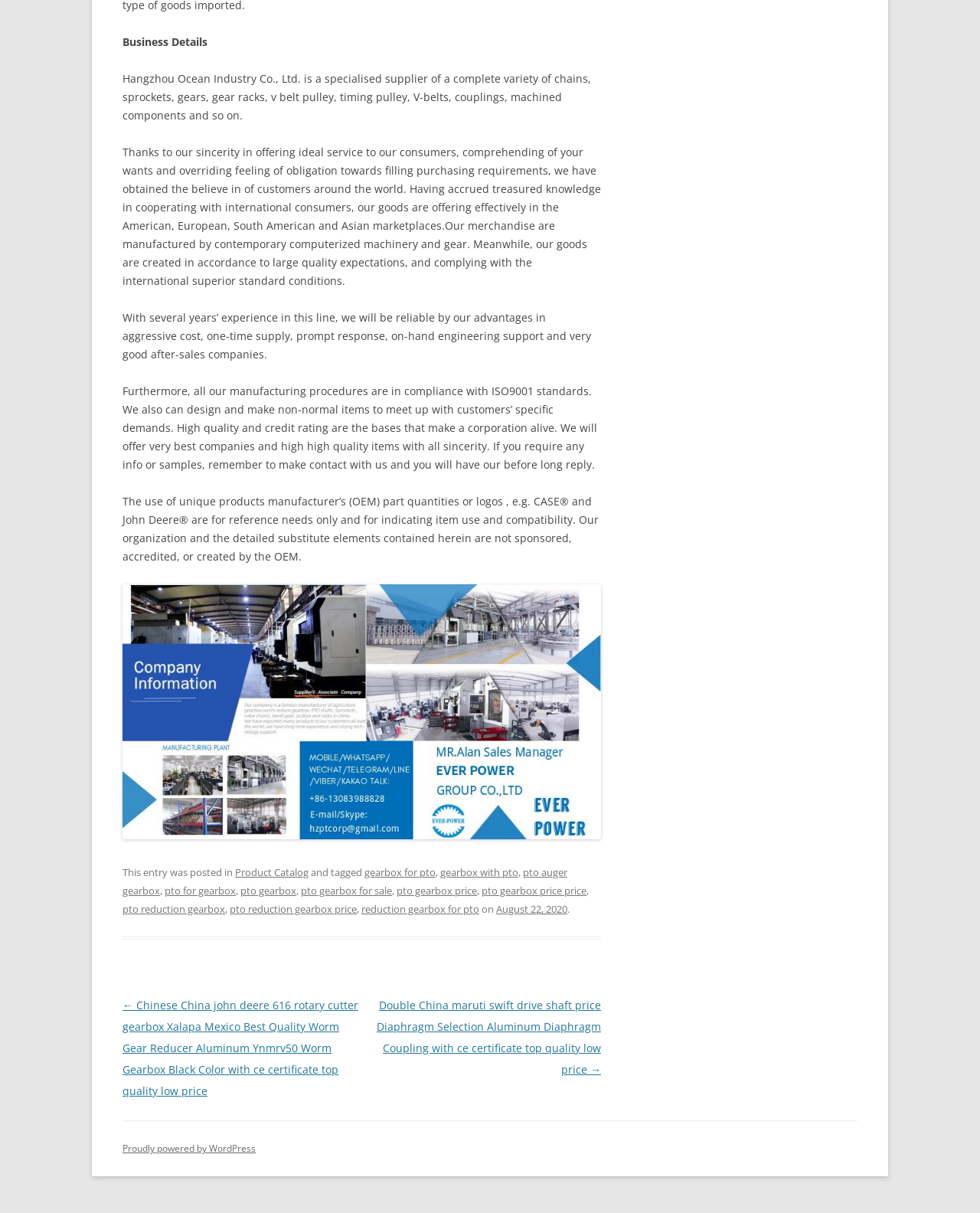Identify the bounding box coordinates of the section that should be clicked to achieve the task described: "Learn more about the 'Pacific Connections Garden'".

None